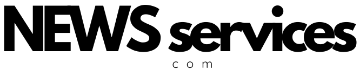From the image, can you give a detailed response to the question below:
What is the focus of 'services'?

The focus of 'services' is on providing resources and support in the realm of news and information, as suggested by the stylized font of 'services' in the logo of NEWSservices.com.